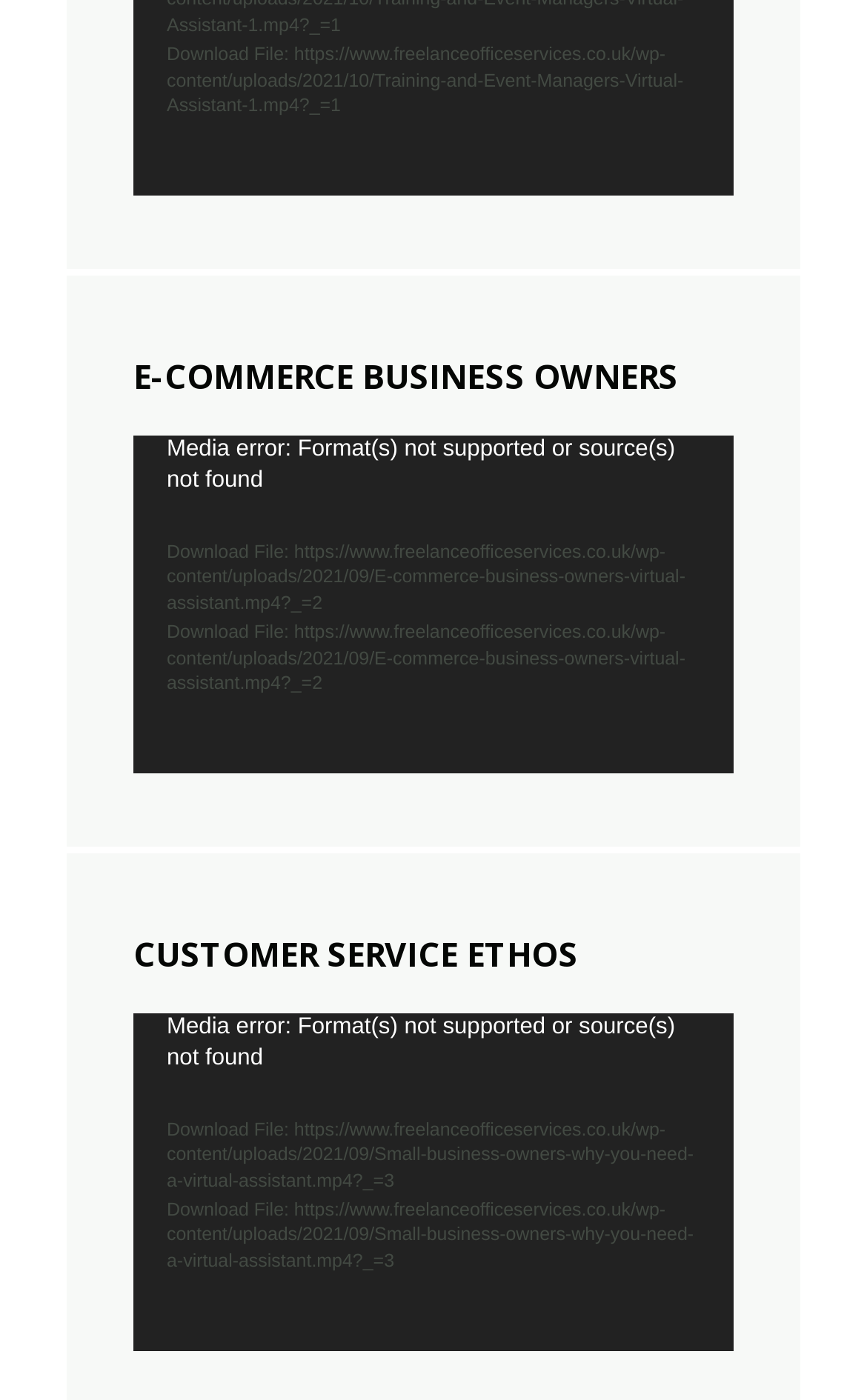Please specify the coordinates of the bounding box for the element that should be clicked to carry out this instruction: "Toggle the third video to full screen". The coordinates must be four float numbers between 0 and 1, formatted as [left, top, right, bottom].

[0.754, 0.917, 0.805, 0.949]